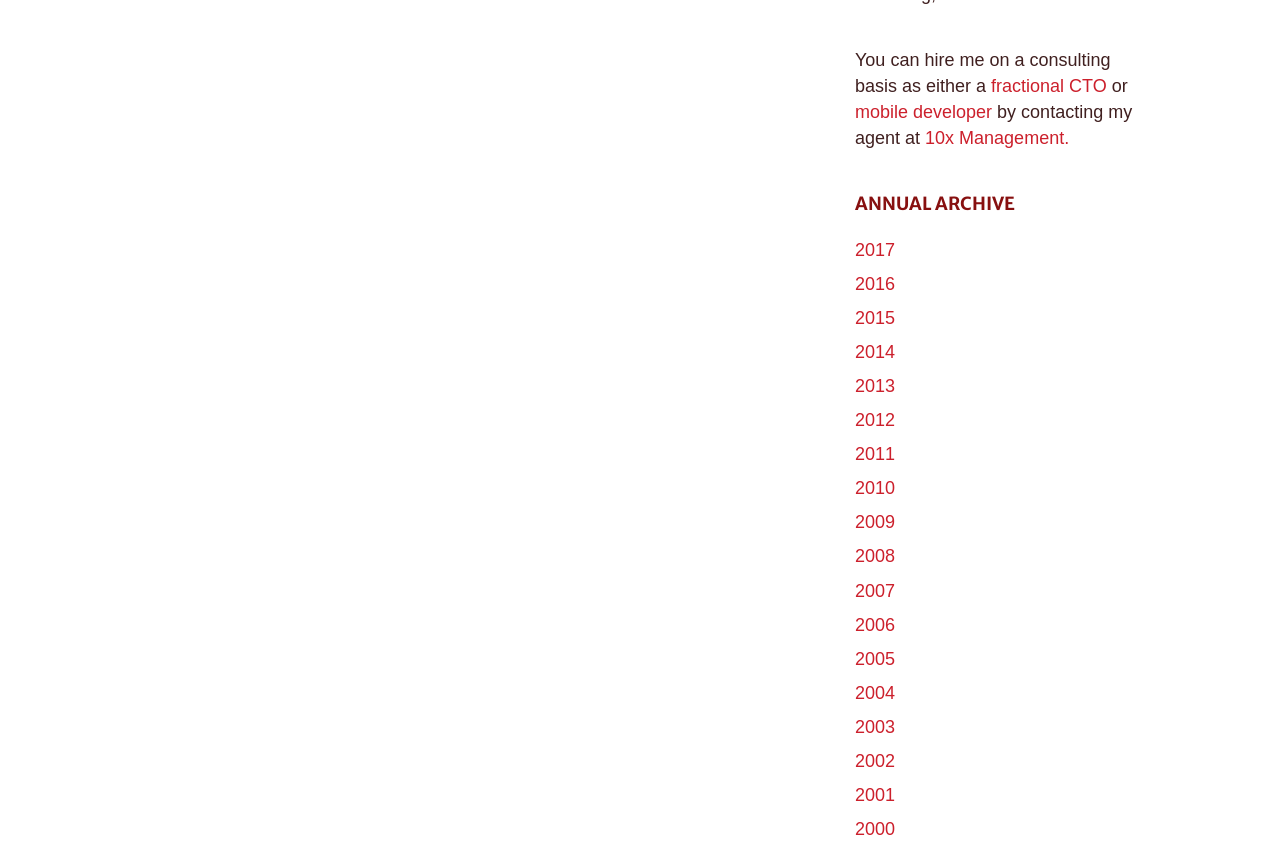Could you determine the bounding box coordinates of the clickable element to complete the instruction: "View 2017 archive"? Provide the coordinates as four float numbers between 0 and 1, i.e., [left, top, right, bottom].

[0.668, 0.282, 0.699, 0.305]